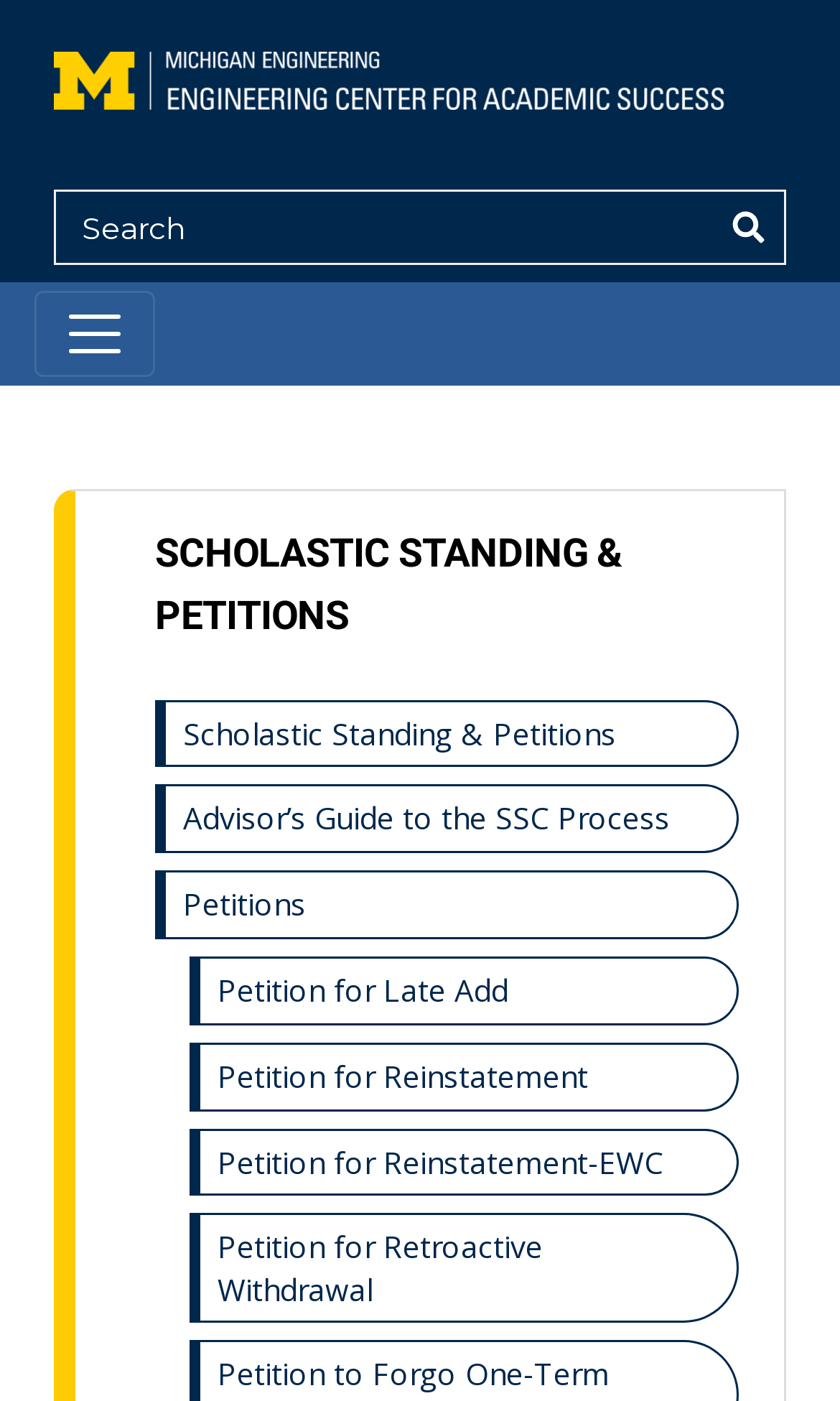Bounding box coordinates are specified in the format (top-left x, top-left y, bottom-right x, bottom-right y). All values are floating point numbers bounded between 0 and 1. Please provide the bounding box coordinate of the region this sentence describes: aria-label="Open navigation menu"

None